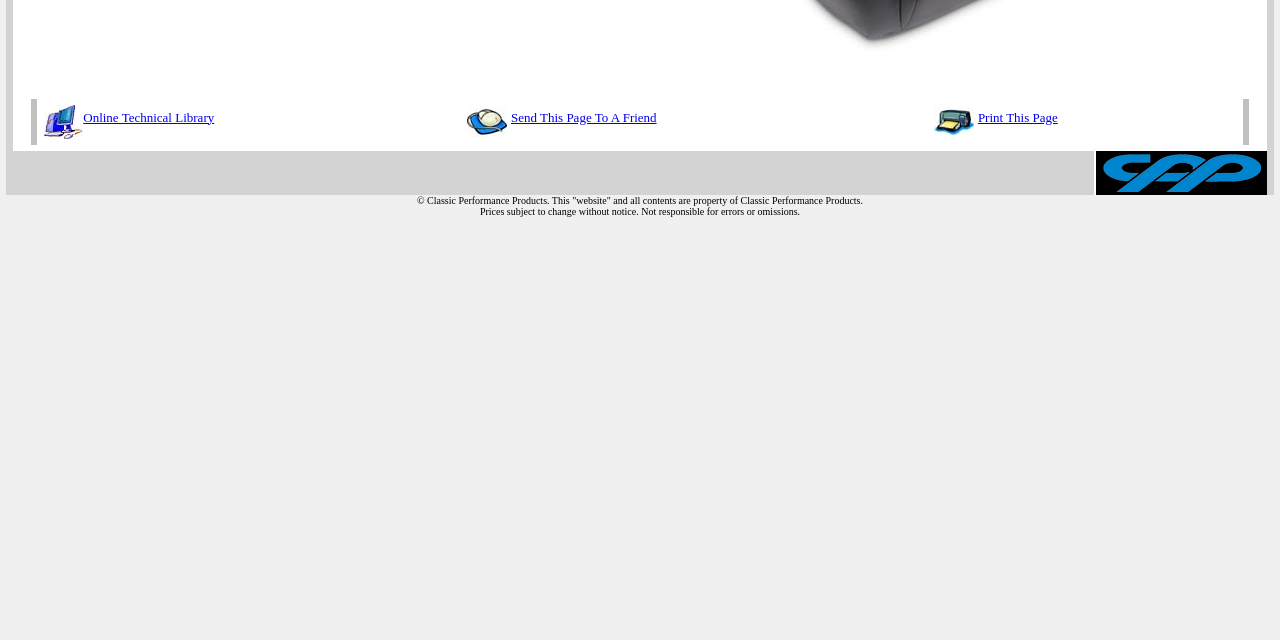Given the description: "Online Technical Library", determine the bounding box coordinates of the UI element. The coordinates should be formatted as four float numbers between 0 and 1, [left, top, right, bottom].

[0.065, 0.171, 0.167, 0.195]